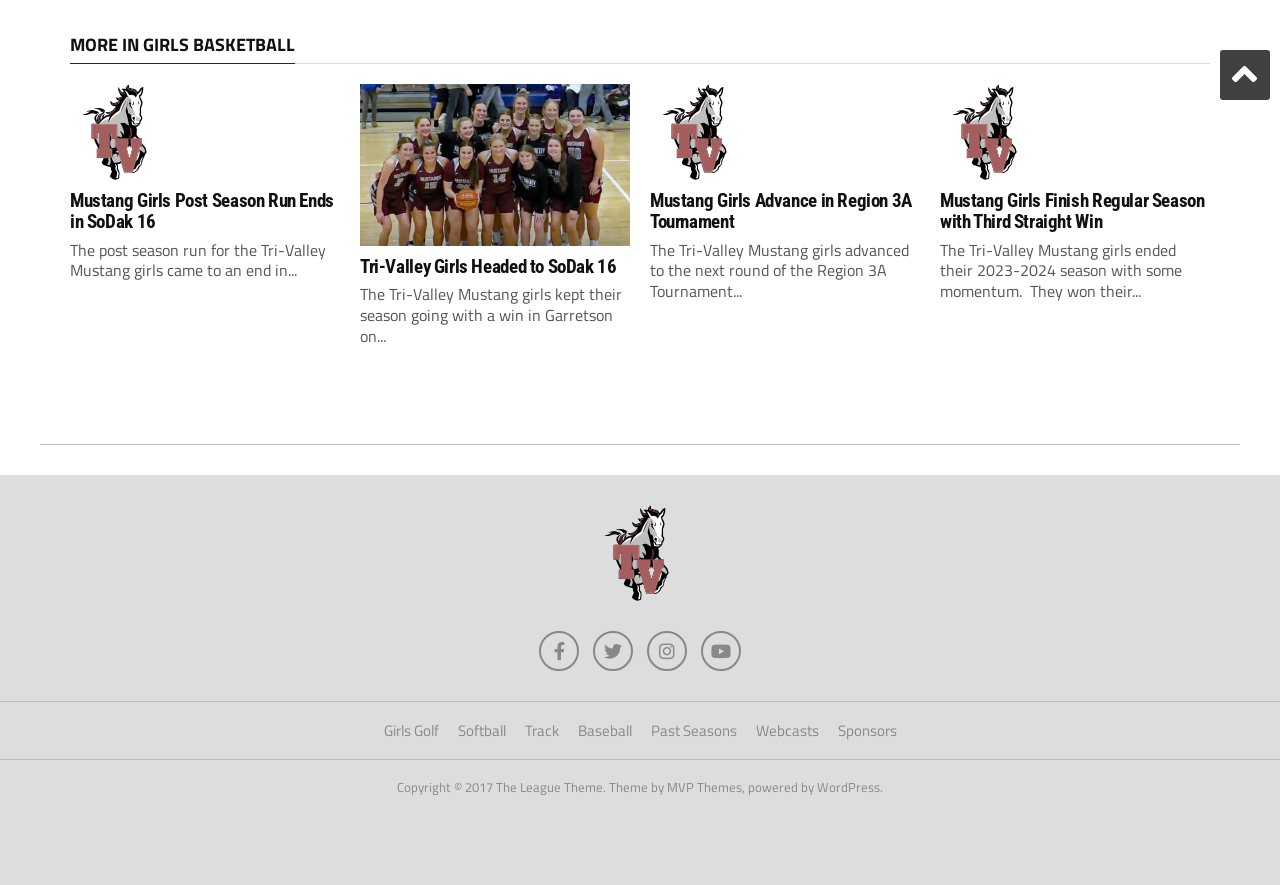Answer the following in one word or a short phrase: 
What is the main topic of the webpage?

Girls Basketball